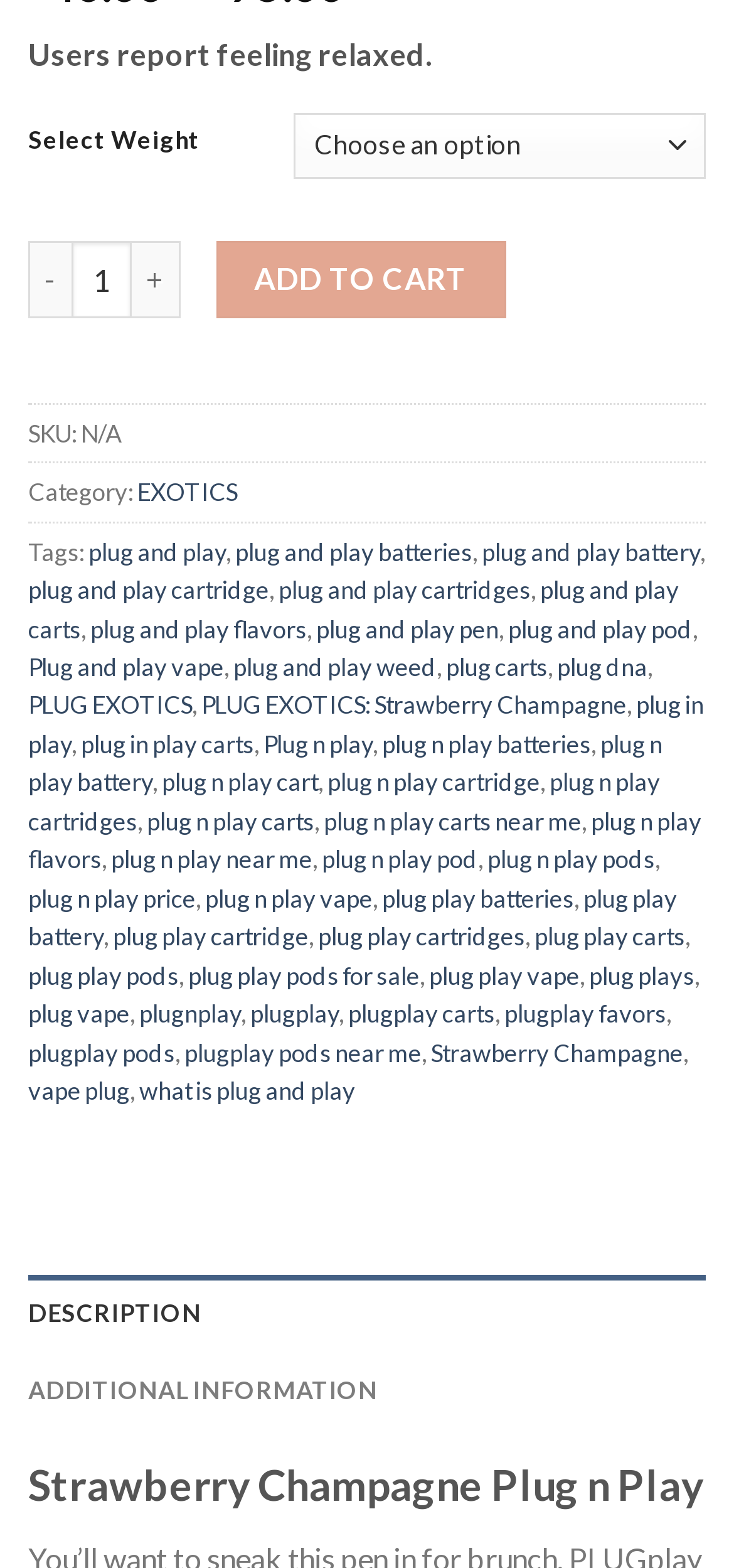What is the product name?
Provide a one-word or short-phrase answer based on the image.

PLUG EXOTICS: Strawberry Champagne